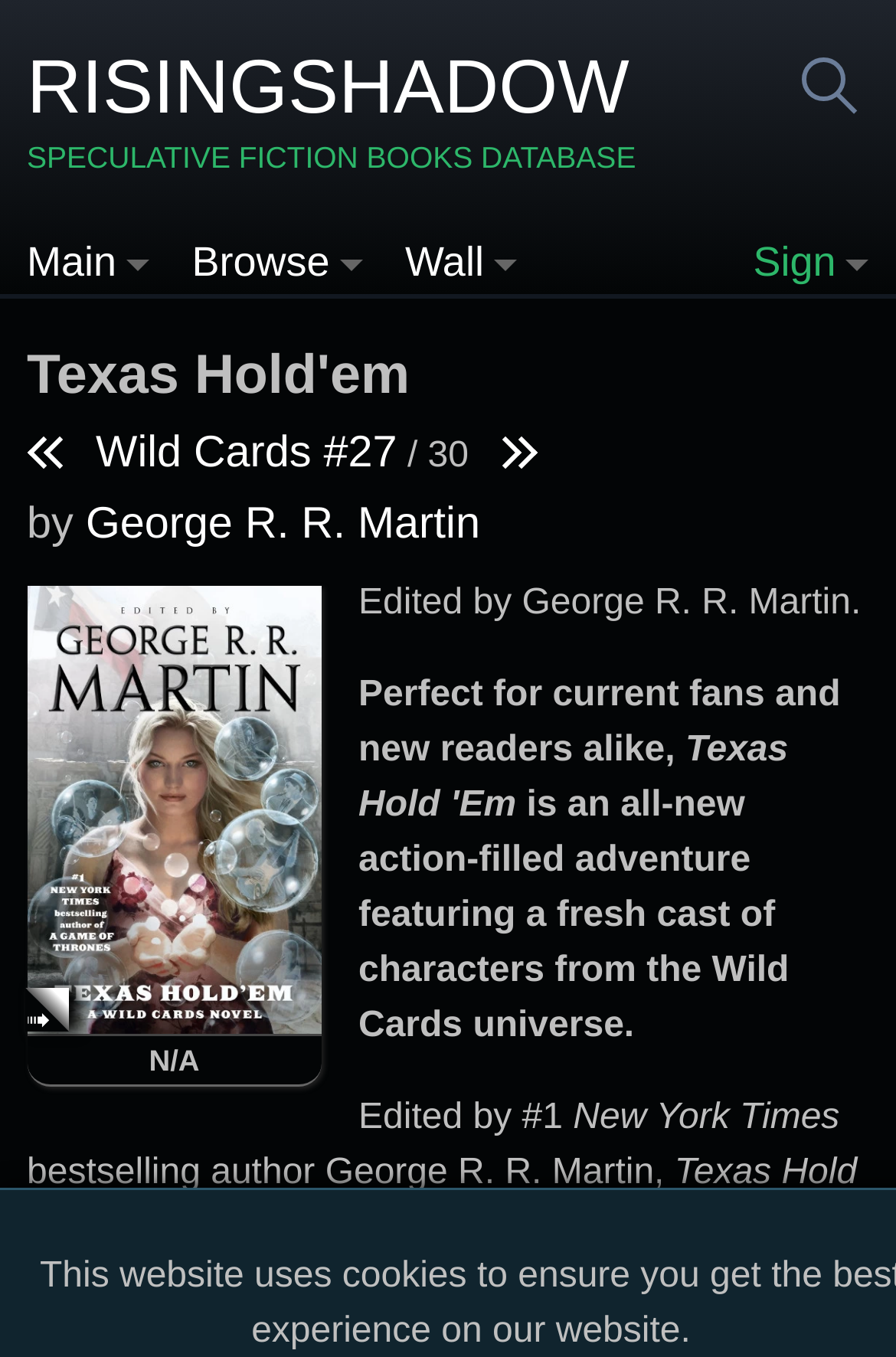What is the release date of the book?
Based on the image content, provide your answer in one word or a short phrase.

November 6, 2018